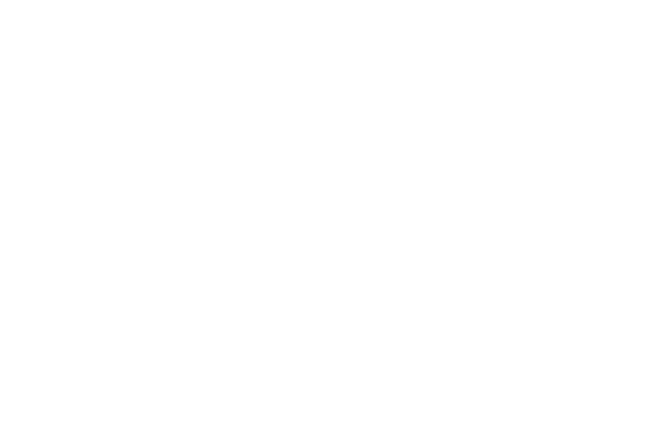What is the material of the sofa legs?
Use the image to answer the question with a single word or phrase.

Gray metal